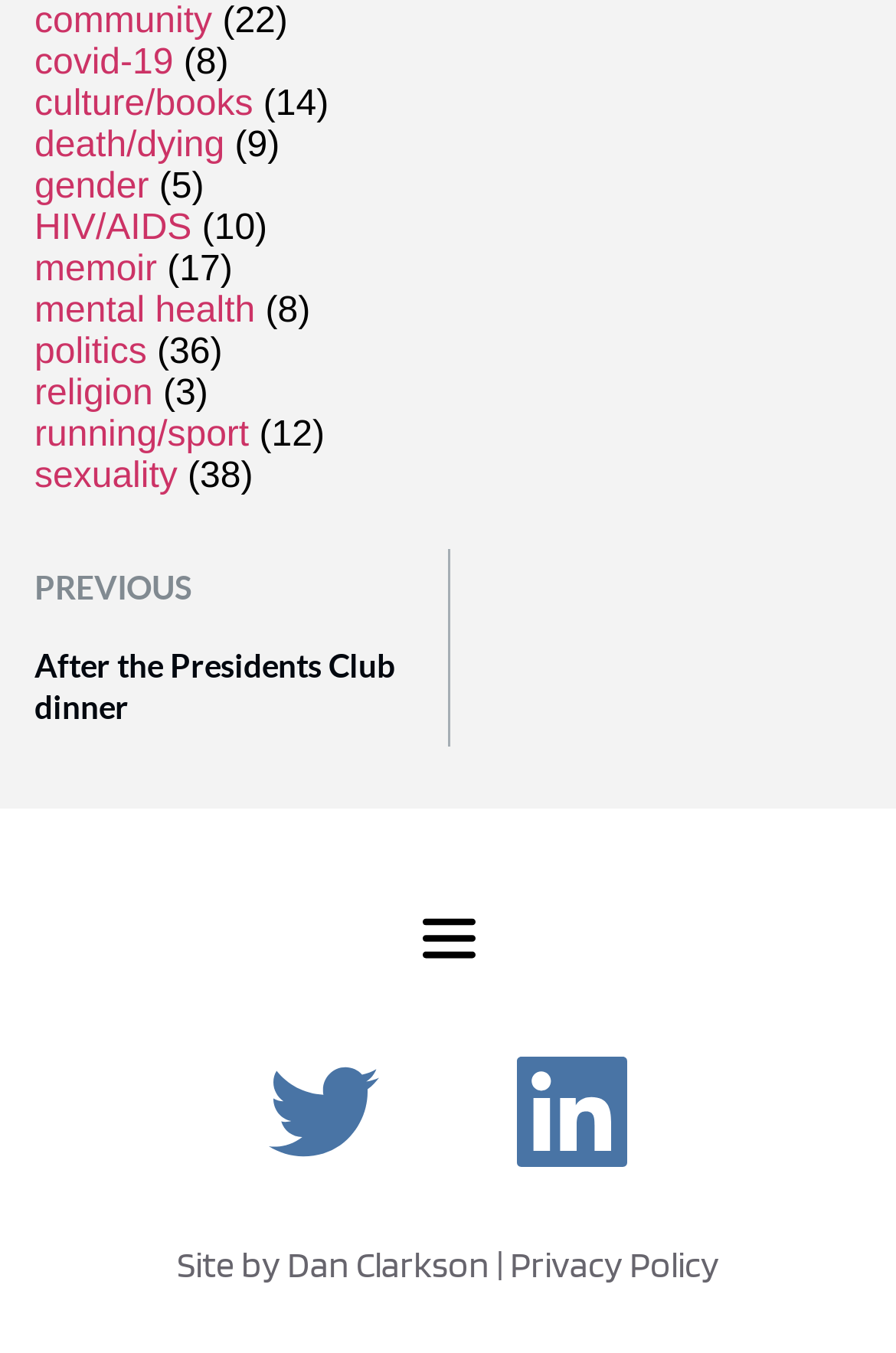Using the format (top-left x, top-left y, bottom-right x, bottom-right y), and given the element description, identify the bounding box coordinates within the screenshot: HIV/AIDS

[0.038, 0.154, 0.214, 0.183]